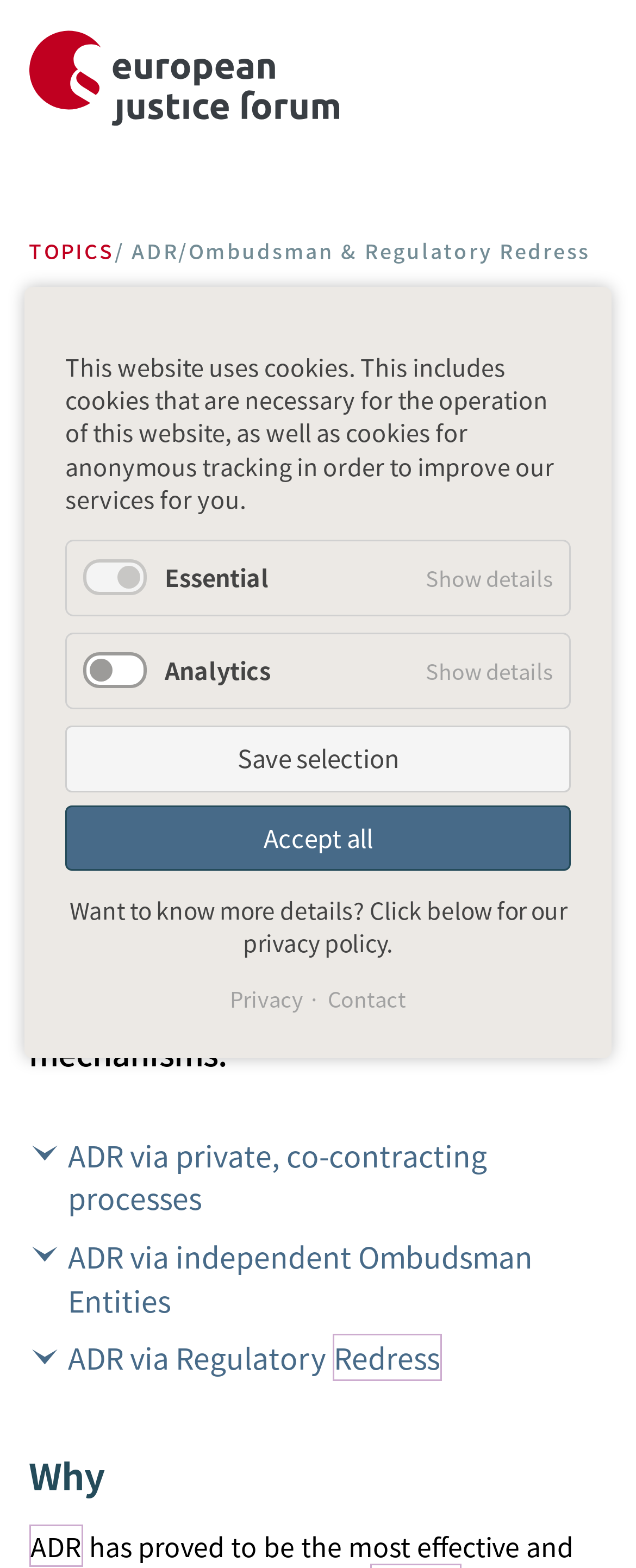Analyze the image and give a detailed response to the question:
What is the purpose of Alternative Dispute Resolution?

According to the webpage, Alternative Dispute Resolution (ADR) is growing in popularity because it encompasses valuable and cost-effective alternatives to court proceedings. This suggests that the purpose of ADR is to provide a more efficient and cost-effective way to resolve disputes.